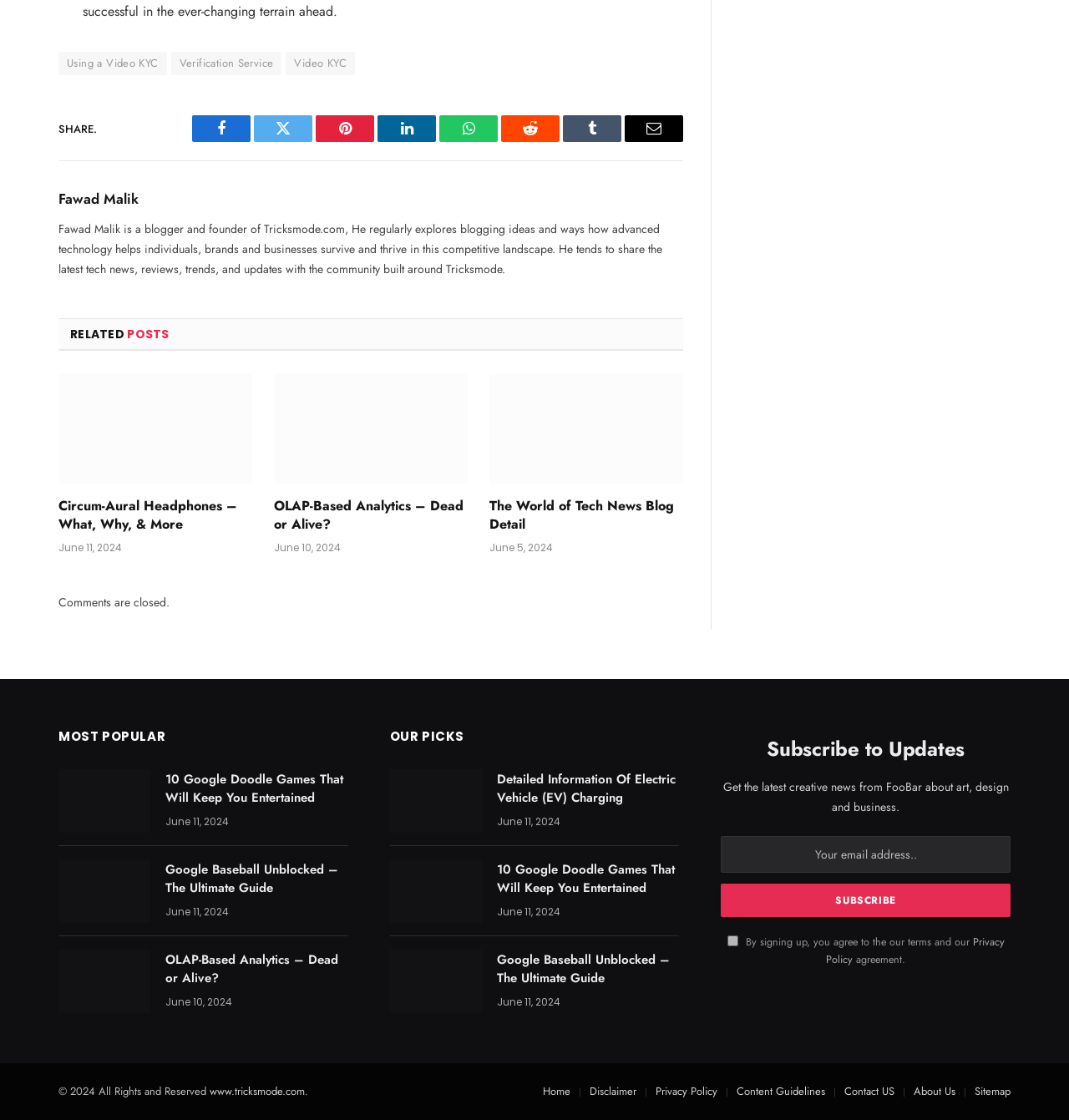Provide a thorough and detailed response to the question by examining the image: 
What is the category of the articles in the 'OUR PICKS' section?

The articles in the 'OUR PICKS' section are related to tech news, as they have headings such as 'Electric Vehicle (EV) Charging', 'Google Doodle Games', and 'Google Baseball Unblocked', which are all tech-related topics.